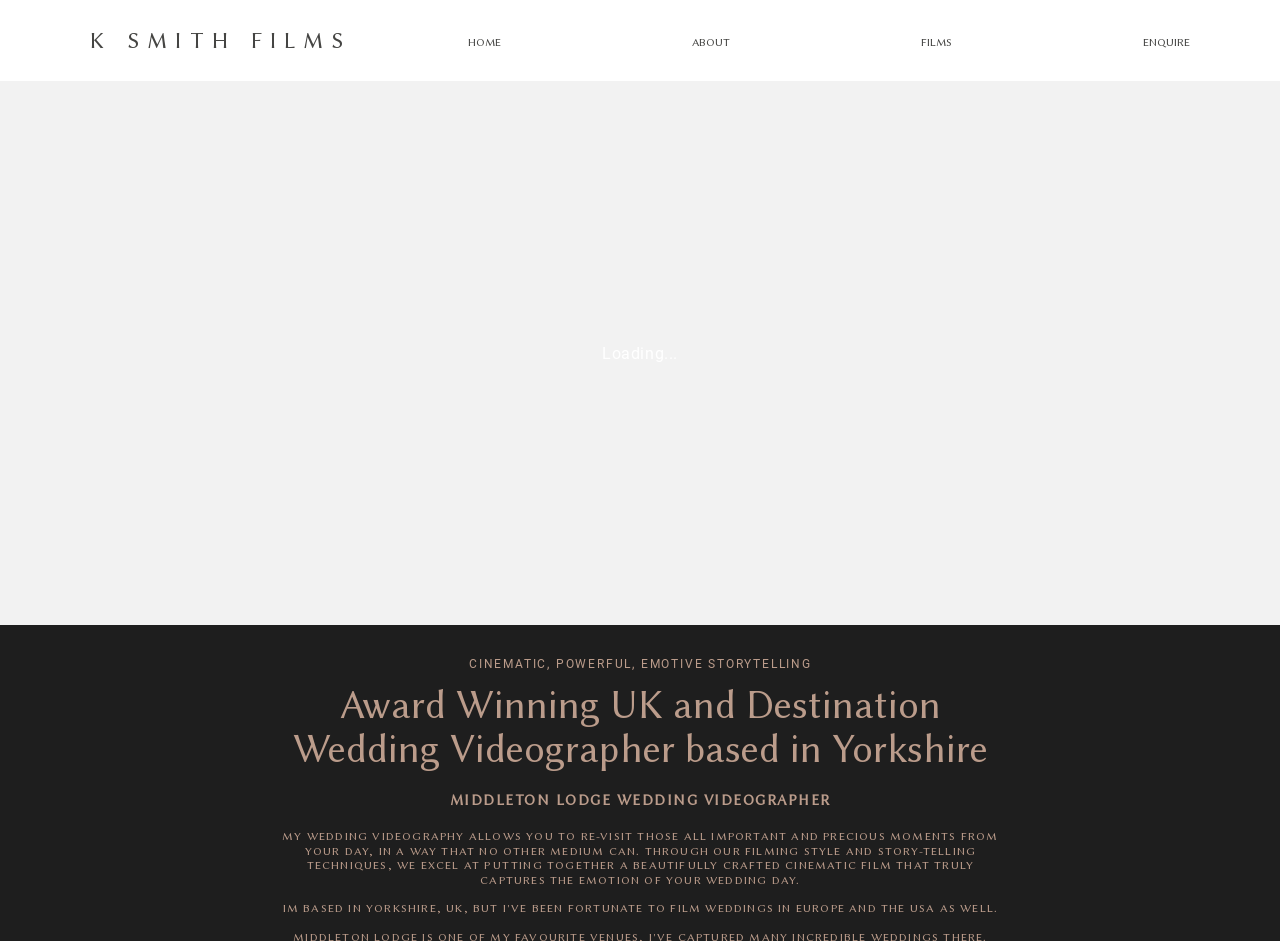Determine the bounding box coordinates for the clickable element to execute this instruction: "click on the 'HOME' link at the top". Provide the coordinates as four float numbers between 0 and 1, i.e., [left, top, right, bottom].

[0.366, 0.038, 0.391, 0.052]